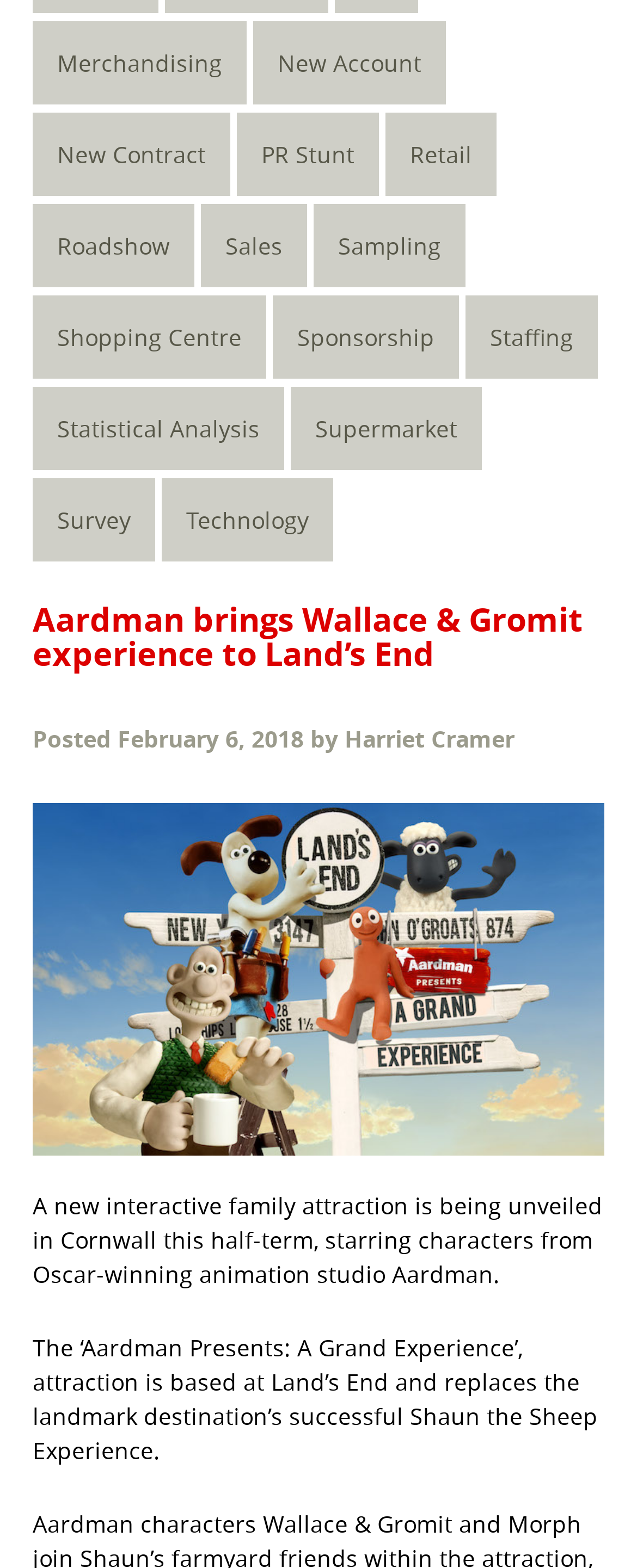Predict the bounding box coordinates for the UI element described as: "Place Order". The coordinates should be four float numbers between 0 and 1, presented as [left, top, right, bottom].

None